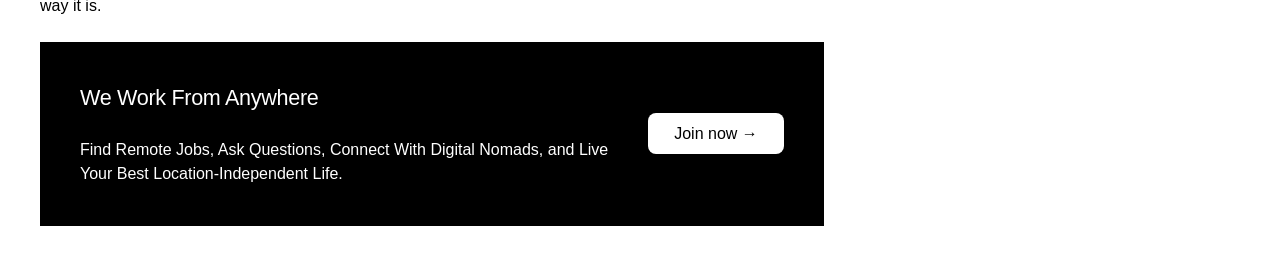Identify the bounding box of the UI element described as follows: "Join now →". Provide the coordinates as four float numbers in the range of 0 to 1 [left, top, right, bottom].

[0.506, 0.442, 0.612, 0.603]